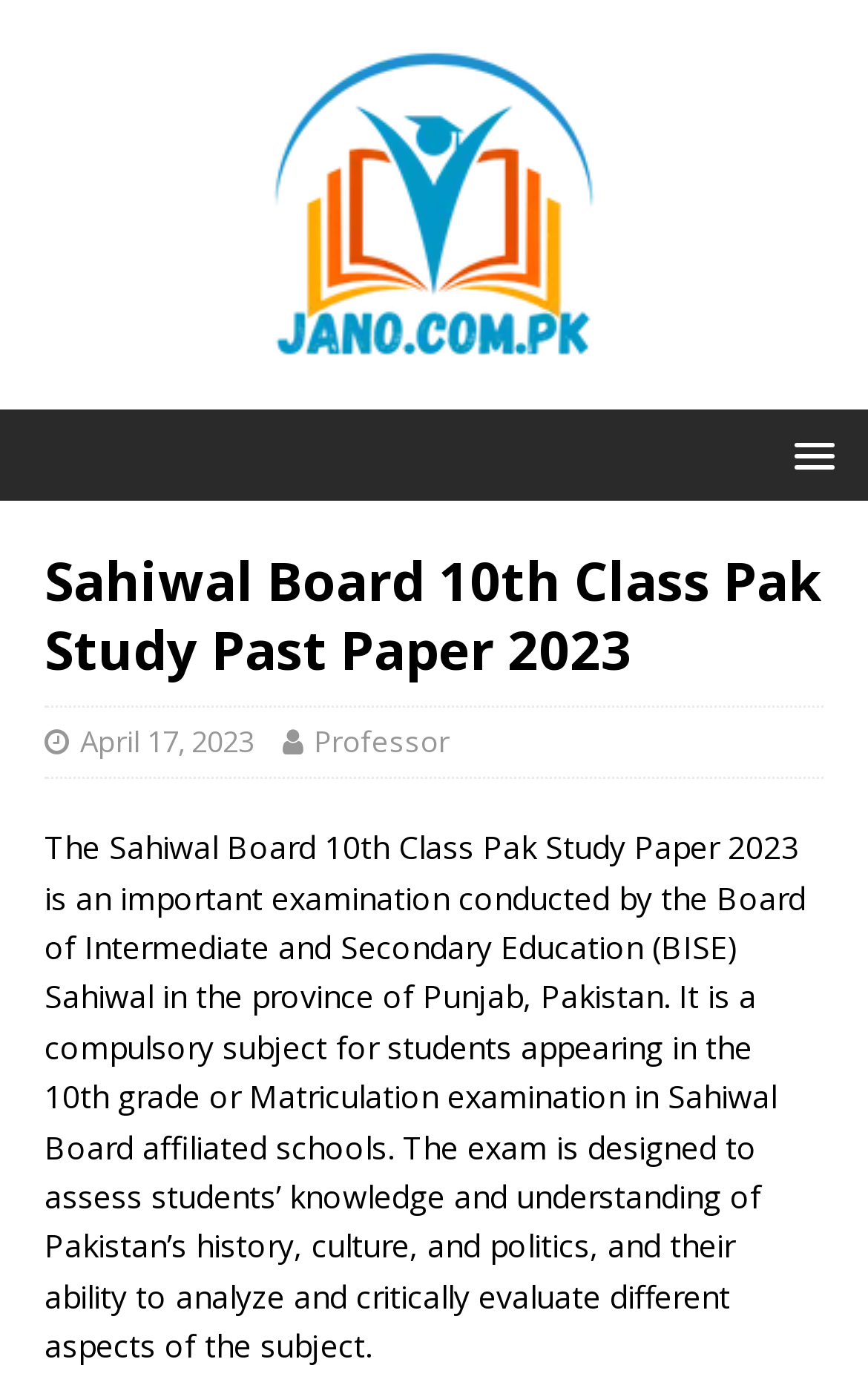What is the educational level of the students taking the Sahiwal Board 10th Class Pak Study Paper 2023?
Give a thorough and detailed response to the question.

The webpage content mentions that the Sahiwal Board 10th Class Pak Study Paper 2023 is a compulsory subject for students appearing in the 10th grade or Matriculation examination in Sahiwal Board affiliated schools.